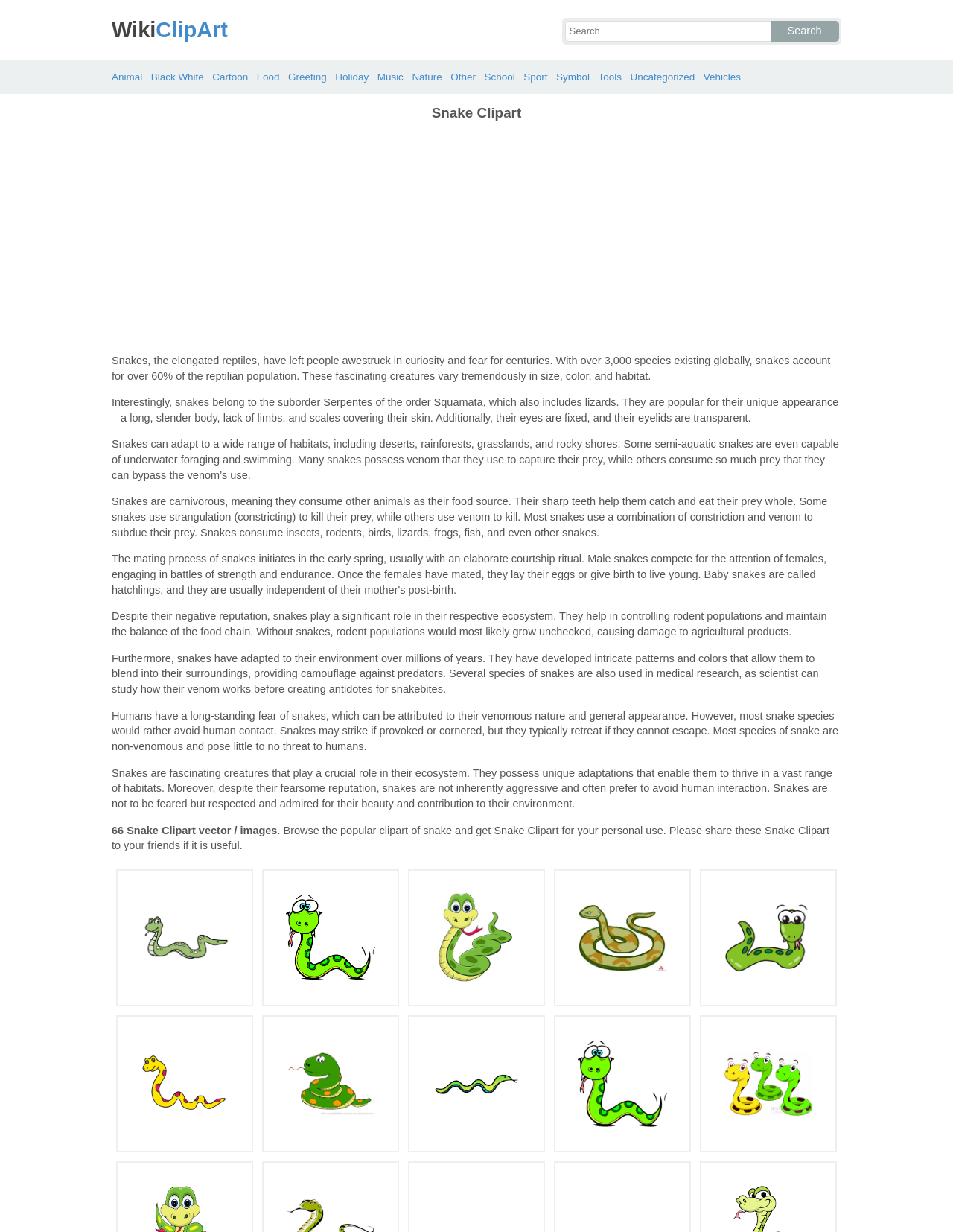Determine the bounding box coordinates in the format (top-left x, top-left y, bottom-right x, bottom-right y). Ensure all values are floating point numbers between 0 and 1. Identify the bounding box of the UI element described by: alt="Snake clipart free images 2"

[0.28, 0.71, 0.413, 0.813]